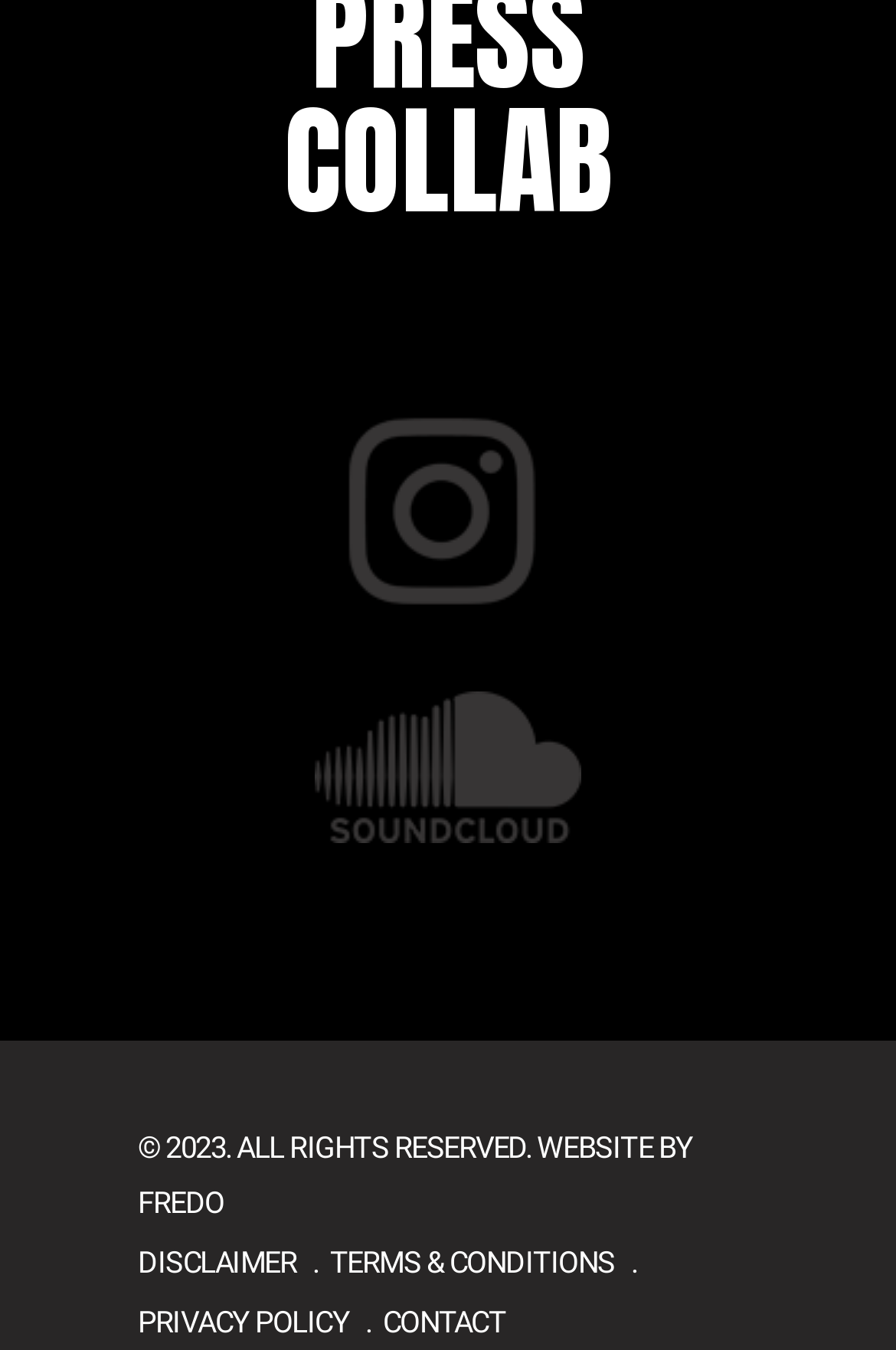What is the copyright year?
Please describe in detail the information shown in the image to answer the question.

I found the copyright year by looking at the StaticText element '© 2023. ALL RIGHTS RESERVED.' which is located at the bottom of the webpage.